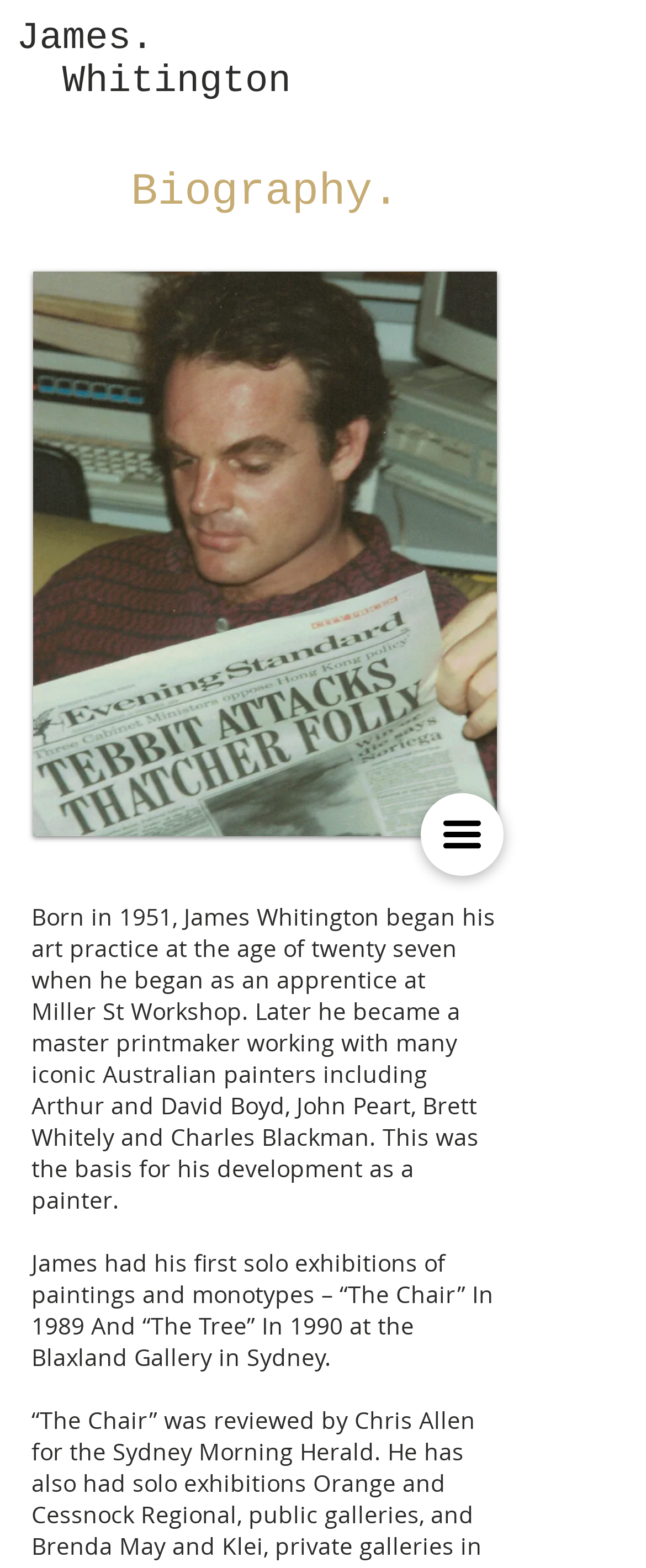What is the name of the workshop where James Whitington began his art practice?
Give a single word or phrase as your answer by examining the image.

Miller St Workshop